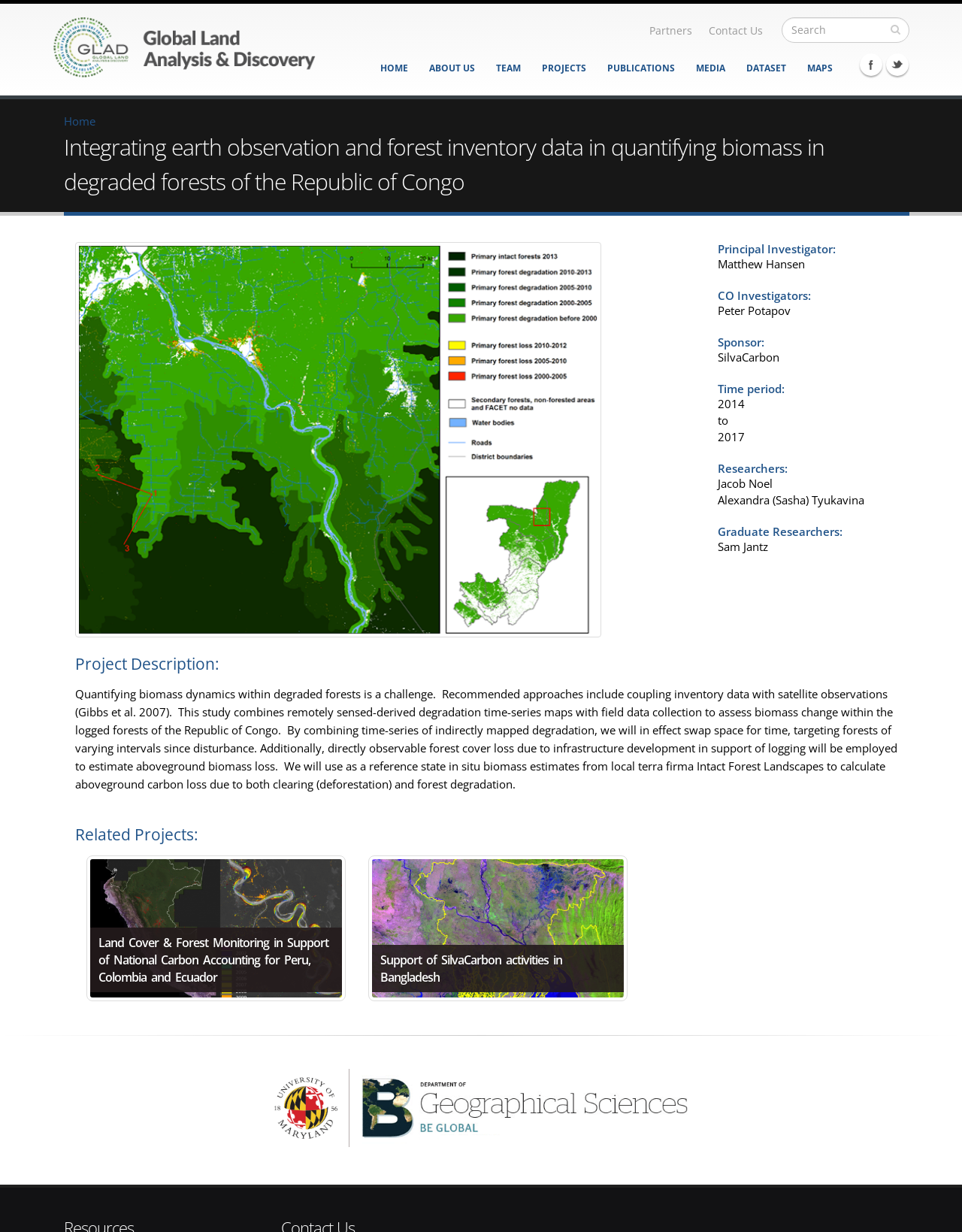Give a detailed account of the webpage.

The webpage is about a research project titled "Integrating earth observation and forest inventory data in quantifying biomass in degraded forests of the Republic of Congo" by GLAD. At the top, there is a navigation menu with links to "Home", "Partners", "Contact Us", and social media platforms like Facebook and Twitter. Below the navigation menu, there is a main content area with a heading that displays the project title.

On the left side of the main content area, there is an image related to the project, likely a map or a photo of the Congo region. On the right side, there is a section with information about the project, including the principal investigator, co-investigators, sponsor, time period, and researchers involved.

Below this section, there is a project description that explains the objective and methodology of the research. The text is divided into paragraphs and provides details about the challenges of quantifying biomass dynamics within degraded forests and the approaches used in the study.

Further down, there is a section titled "Related Projects" with links to two other projects, "Land Cover & Forest Monitoring in Support of National Carbon Accounting for Peru, Colombia and Ecuador" and "Bangladesh Support of SilvaCarbon activities in Bangladesh". Each project link has an associated image and a universal icon.

At the very bottom of the page, there is a horizontal separator line, and a link with a magnifying glass icon, likely a search function.